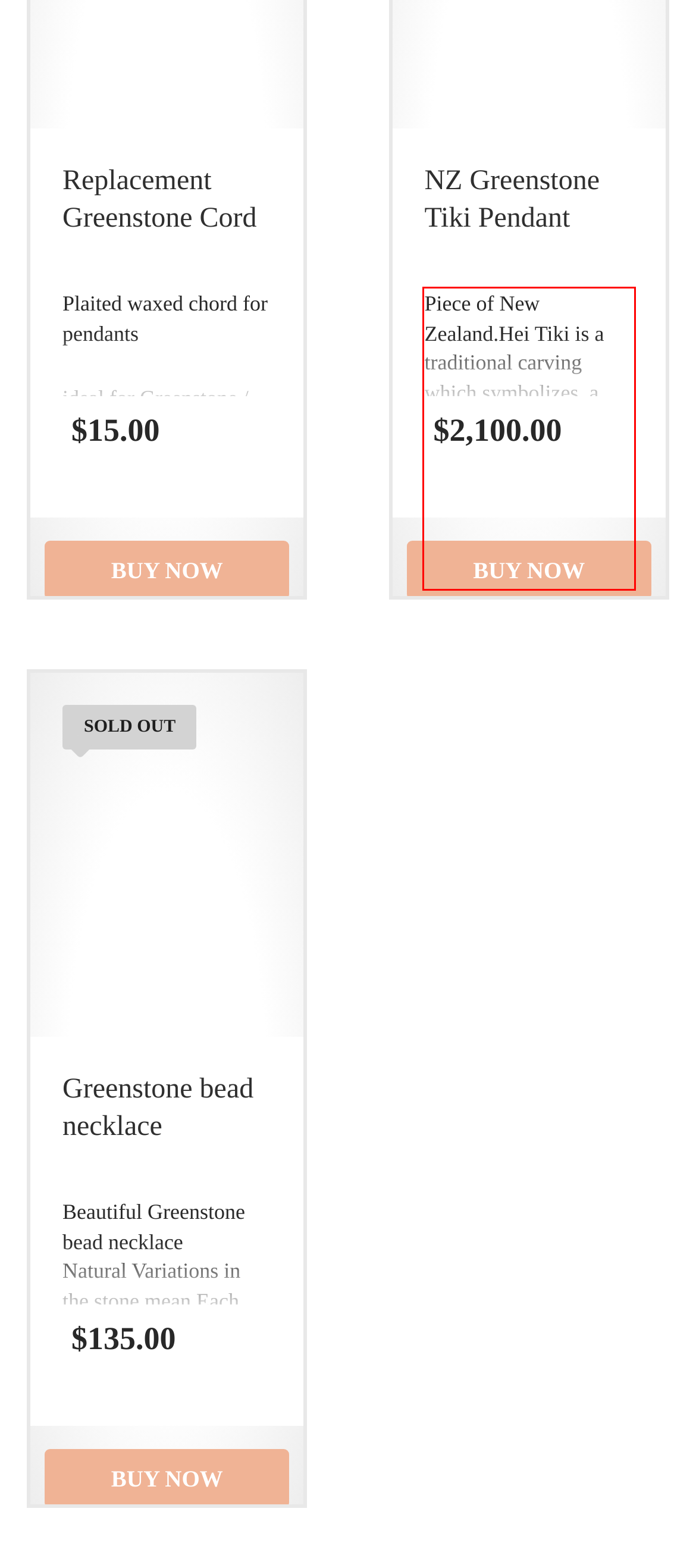The screenshot provided shows a webpage with a red bounding box. Apply OCR to the text within this red bounding box and provide the extracted content.

Piece of New Zealand.Hei Tiki is a traditional carving which symbolizes a guardian and reminder of family fore bearers.Tiki has got a great spiritual value.Suitable for everyday wear